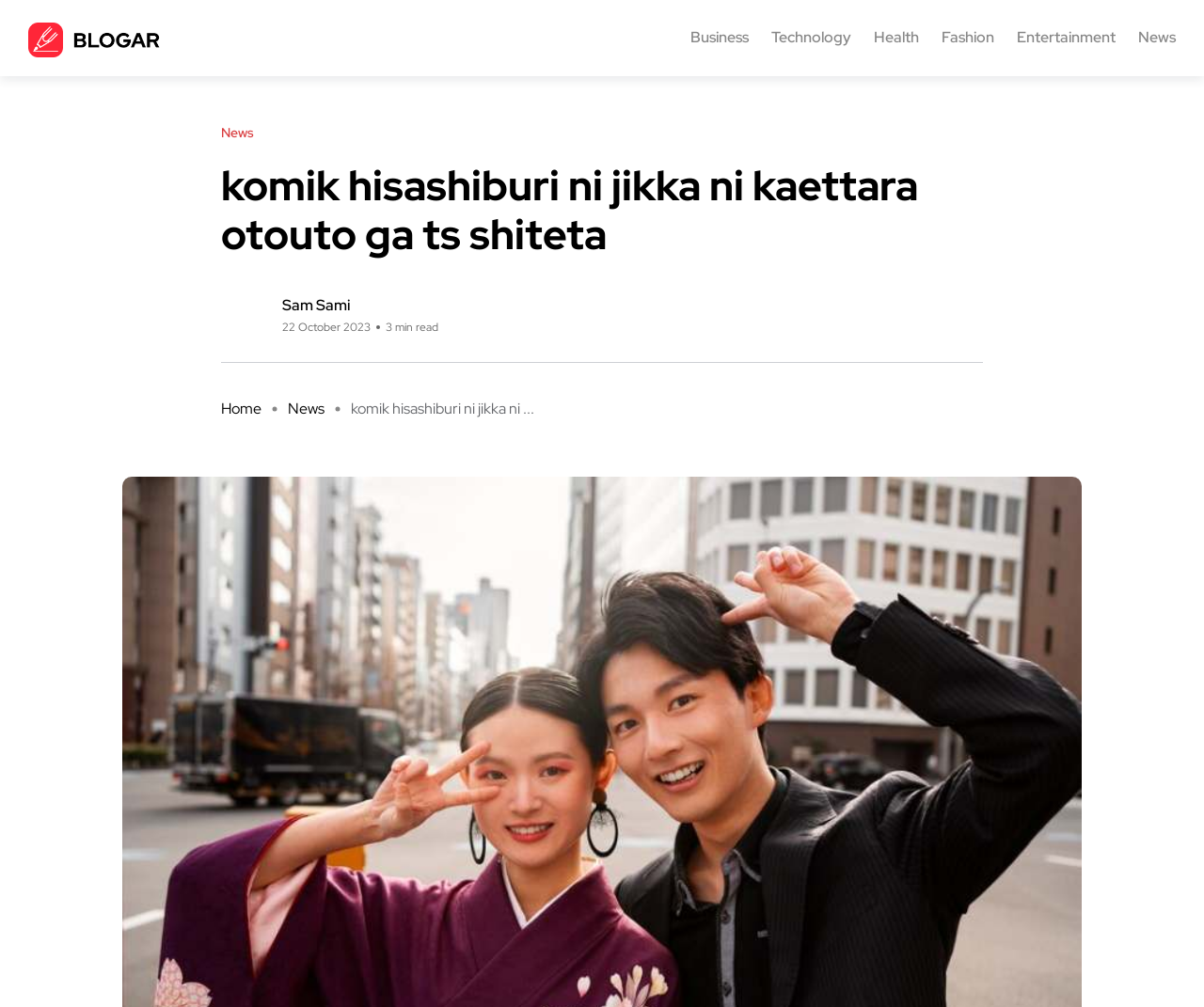What is the date of the latest article?
Please provide a full and detailed response to the question.

I found the date '22 October 2023' next to the text '3 min read', which suggests that it is the date of the latest article.